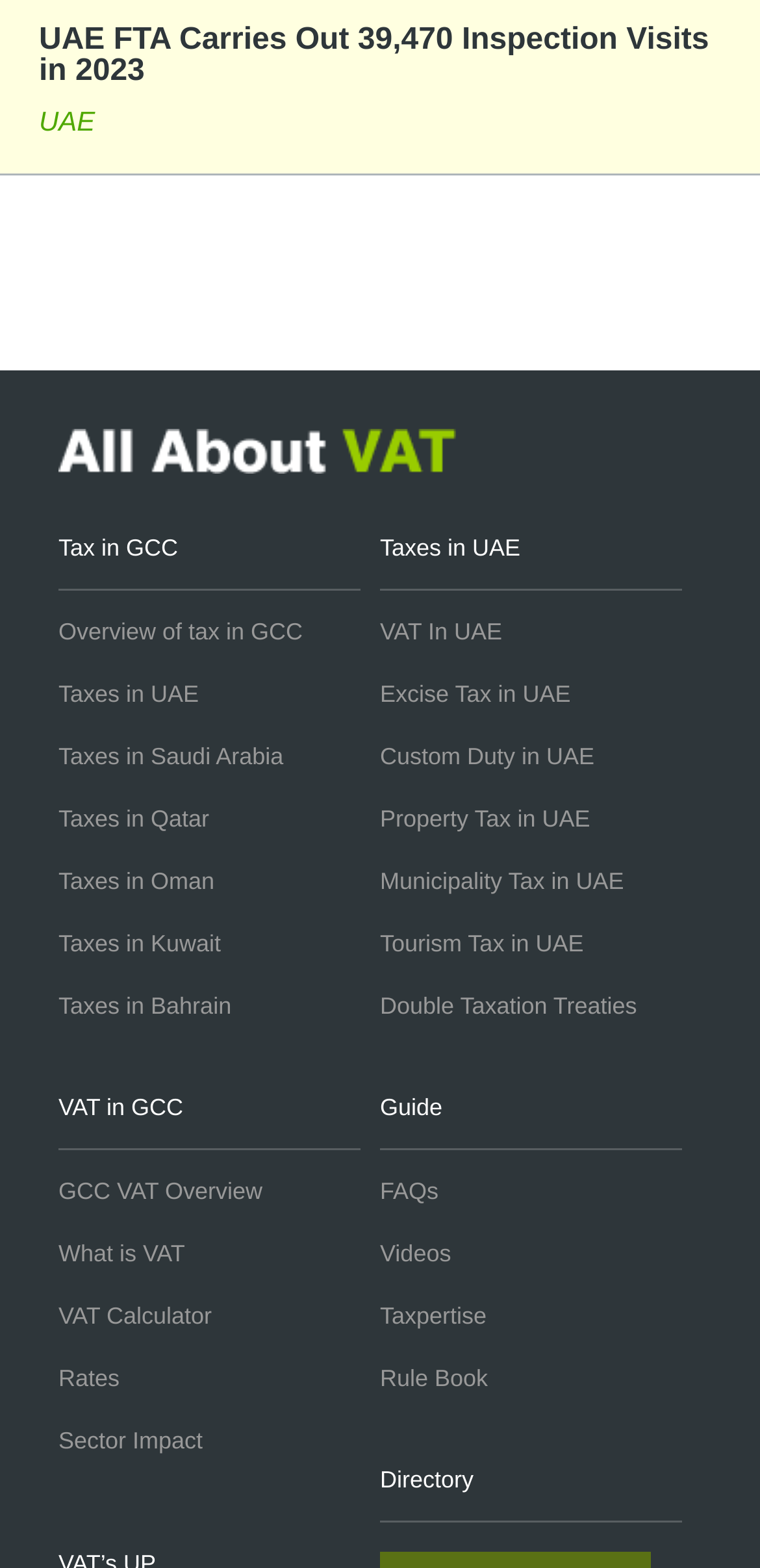Provide a single word or phrase to answer the given question: 
How many types of taxes are mentioned in UAE?

7